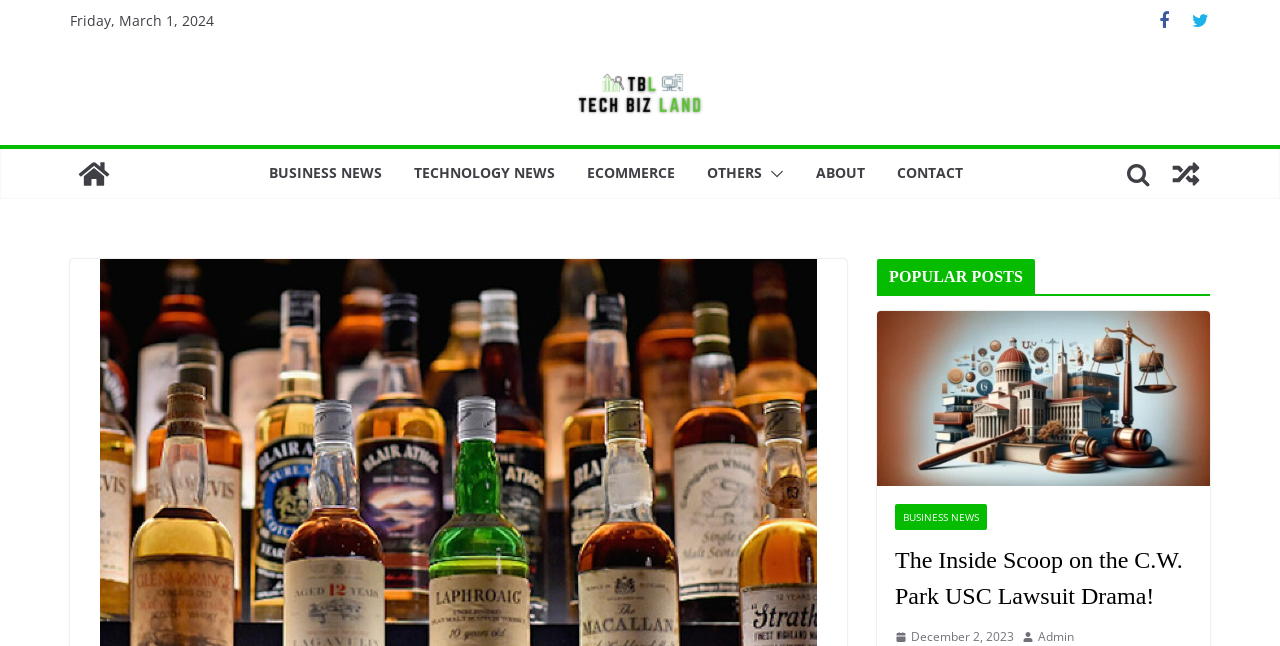Given the description title="View a random post", predict the bounding box coordinates of the UI element. Ensure the coordinates are in the format (top-left x, top-left y, bottom-right x, bottom-right y) and all values are between 0 and 1.

[0.908, 0.232, 0.945, 0.307]